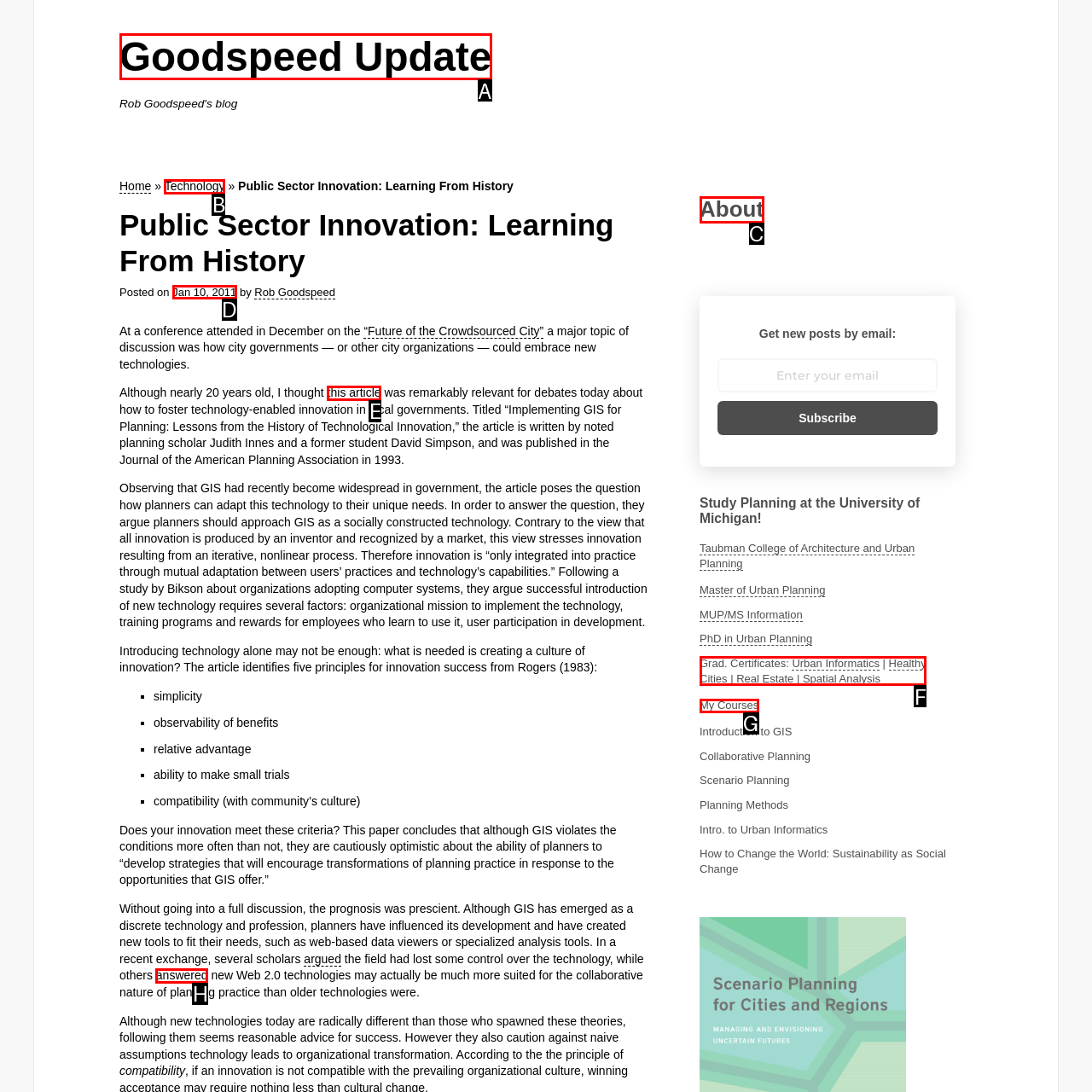Tell me which option best matches this description: Jan 10, 2011
Answer with the letter of the matching option directly from the given choices.

D